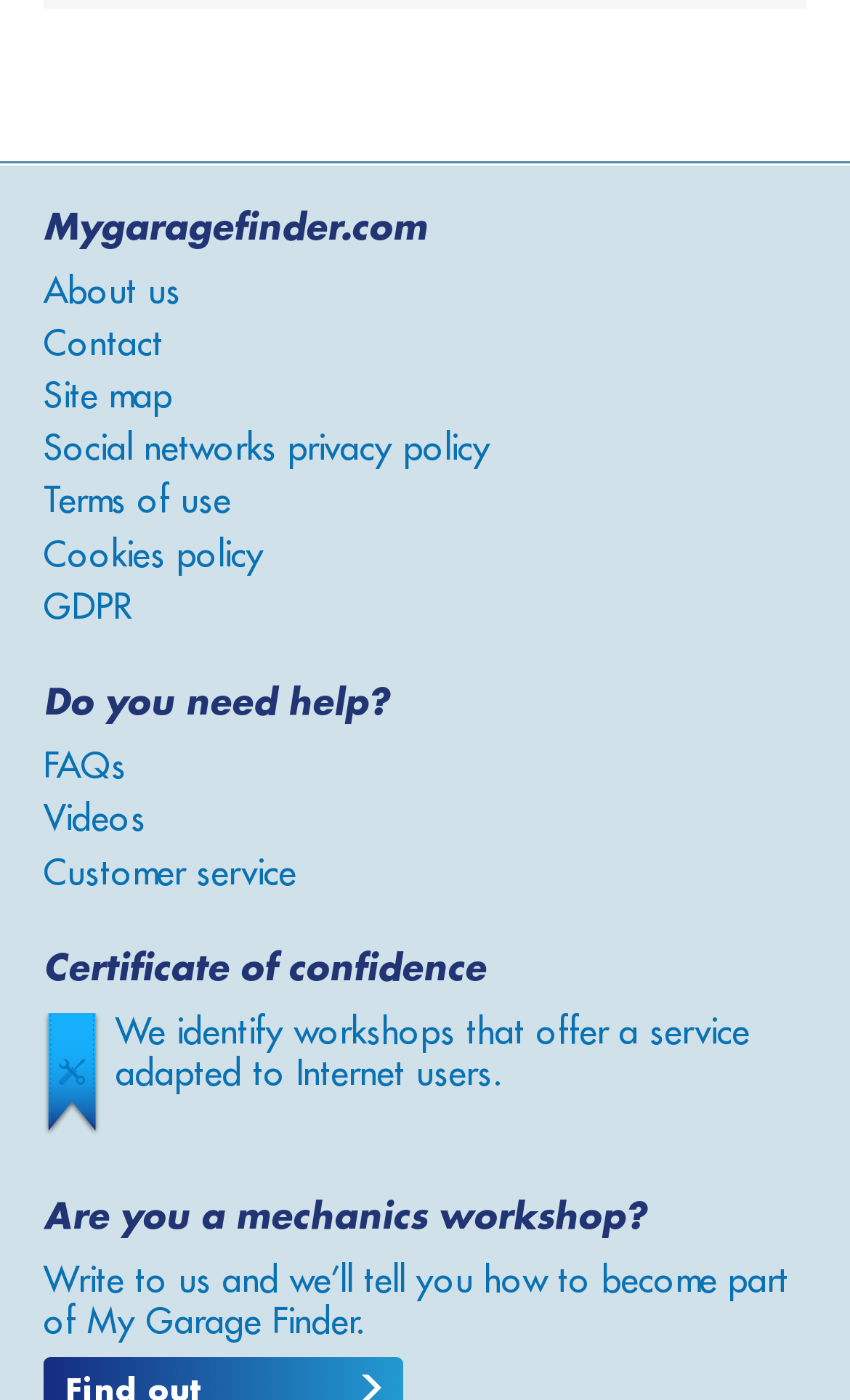Locate the bounding box coordinates of the element to click to perform the following action: 'Contact customer service'. The coordinates should be given as four float values between 0 and 1, in the form of [left, top, right, bottom].

[0.051, 0.611, 0.349, 0.636]